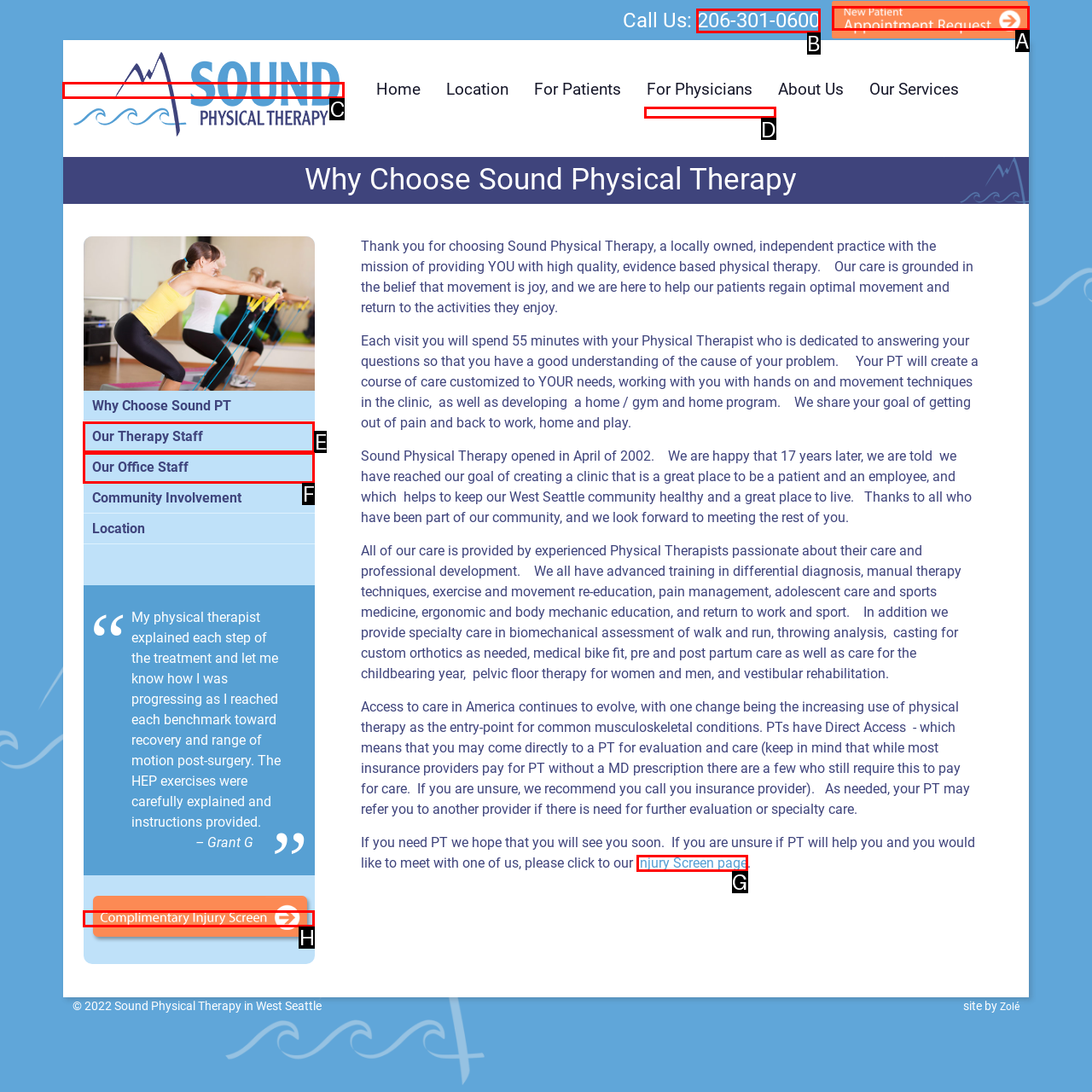Determine which HTML element to click to execute the following task: Call the phone number Answer with the letter of the selected option.

B